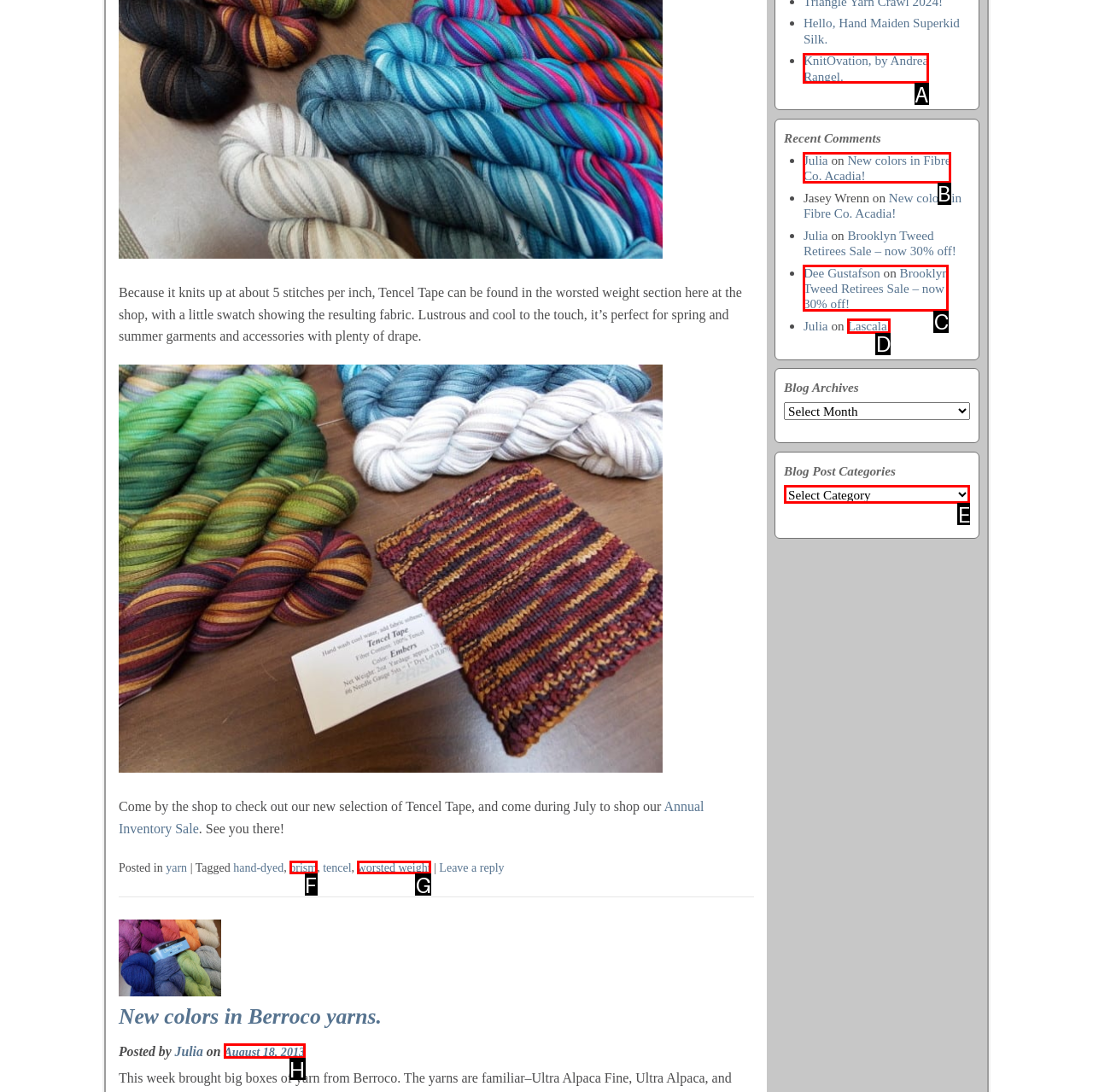Which option best describes: KnitOvation, by Andrea Rangel.
Respond with the letter of the appropriate choice.

A